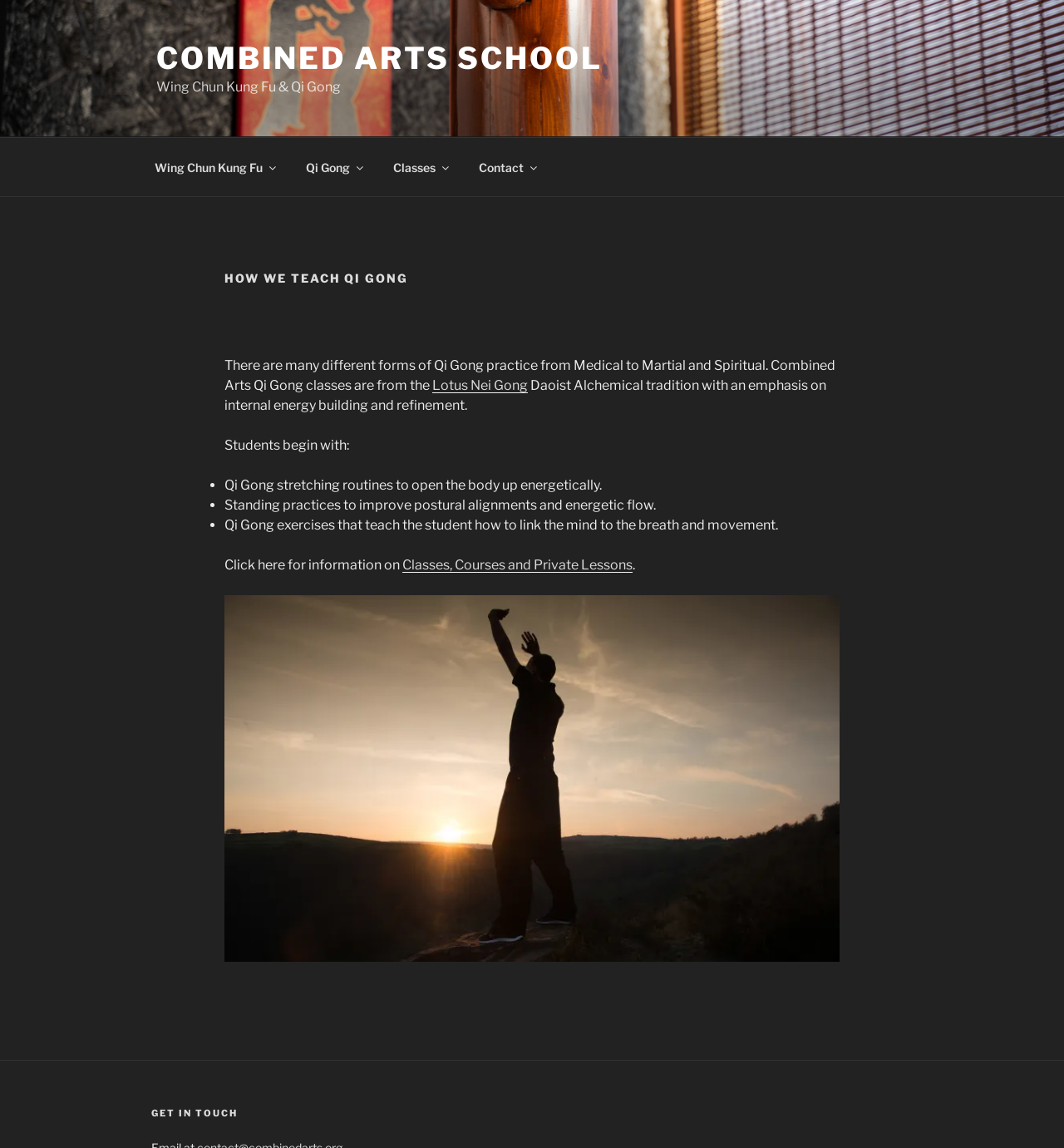Please provide the bounding box coordinates for the element that needs to be clicked to perform the instruction: "Read about the Qi Gong classes". The coordinates must consist of four float numbers between 0 and 1, formatted as [left, top, right, bottom].

[0.211, 0.485, 0.378, 0.499]